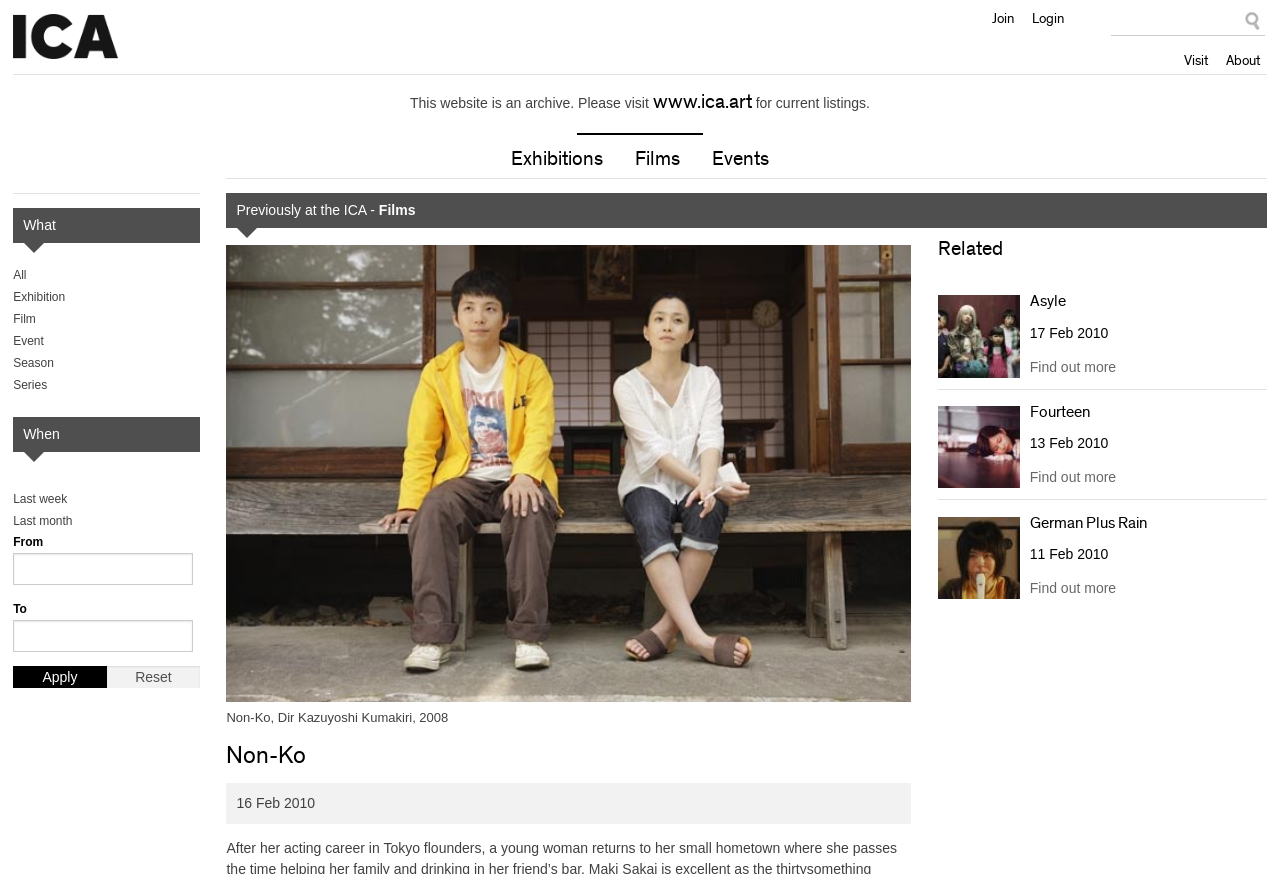Please locate the bounding box coordinates of the region I need to click to follow this instruction: "Find out more about Asyle".

[0.804, 0.409, 0.985, 0.432]